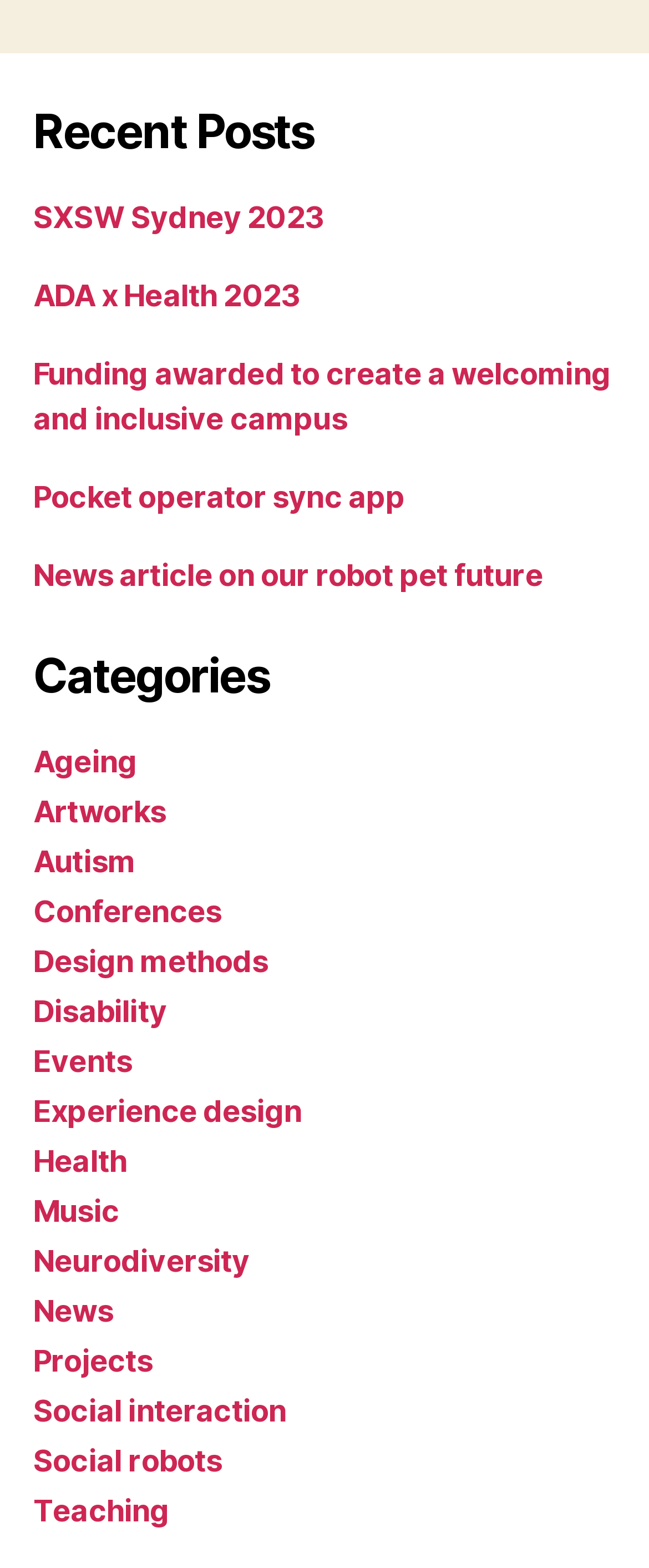Please identify the bounding box coordinates of the element that needs to be clicked to execute the following command: "browse categories related to Ageing". Provide the bounding box using four float numbers between 0 and 1, formatted as [left, top, right, bottom].

[0.051, 0.474, 0.211, 0.496]